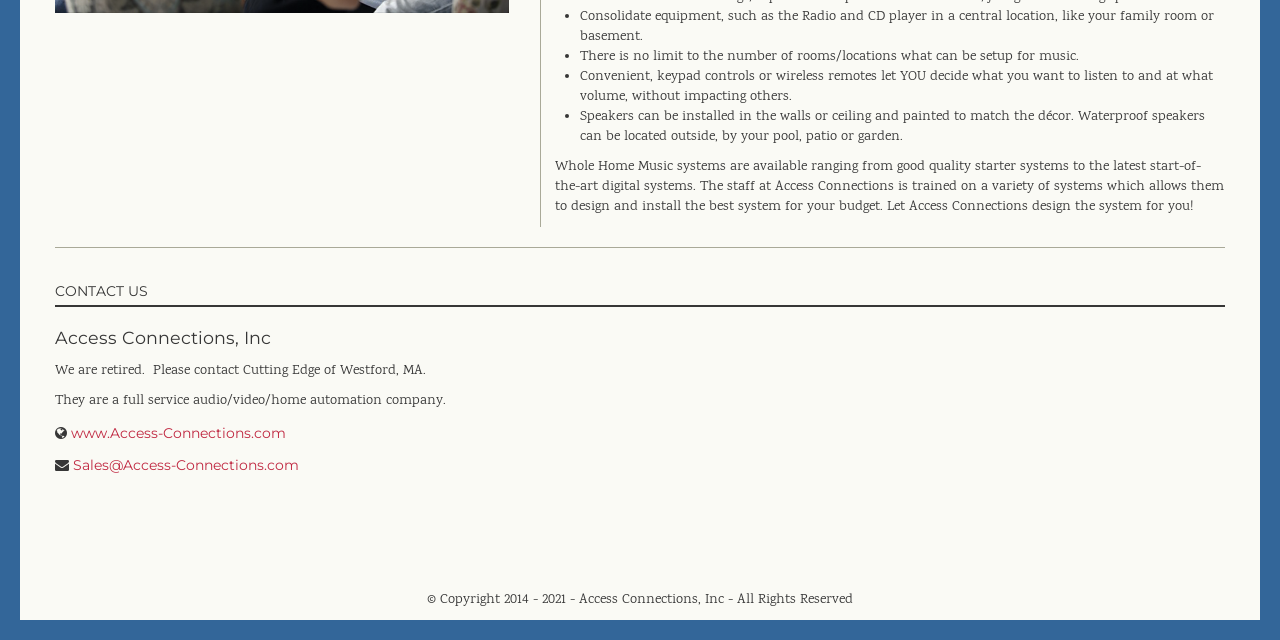Determine the bounding box coordinates for the UI element described. Format the coordinates as (top-left x, top-left y, bottom-right x, bottom-right y) and ensure all values are between 0 and 1. Element description: Sales@Access-Connections.com

[0.057, 0.712, 0.234, 0.74]